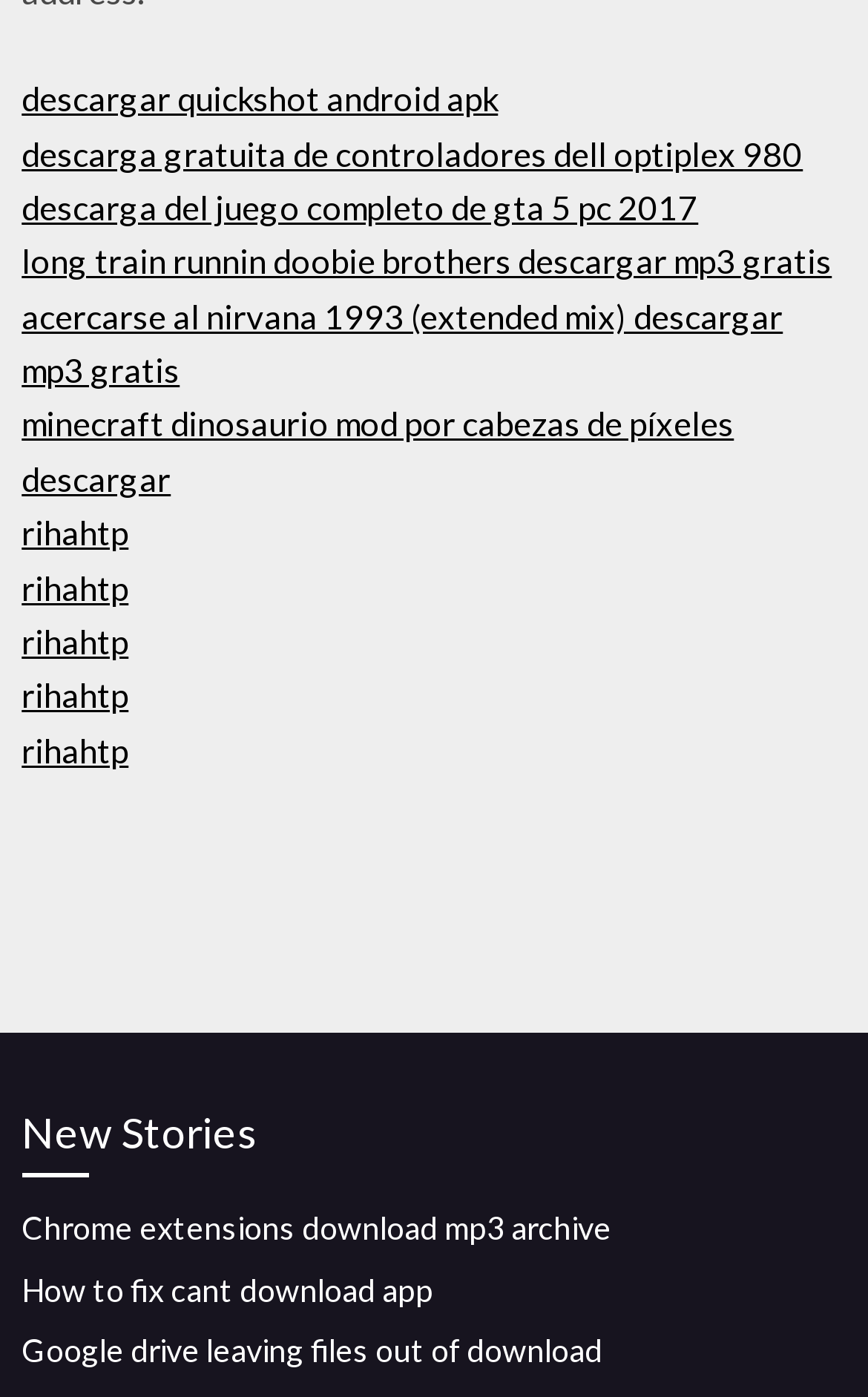Using the provided element description "rihahtp", determine the bounding box coordinates of the UI element.

[0.025, 0.444, 0.148, 0.473]